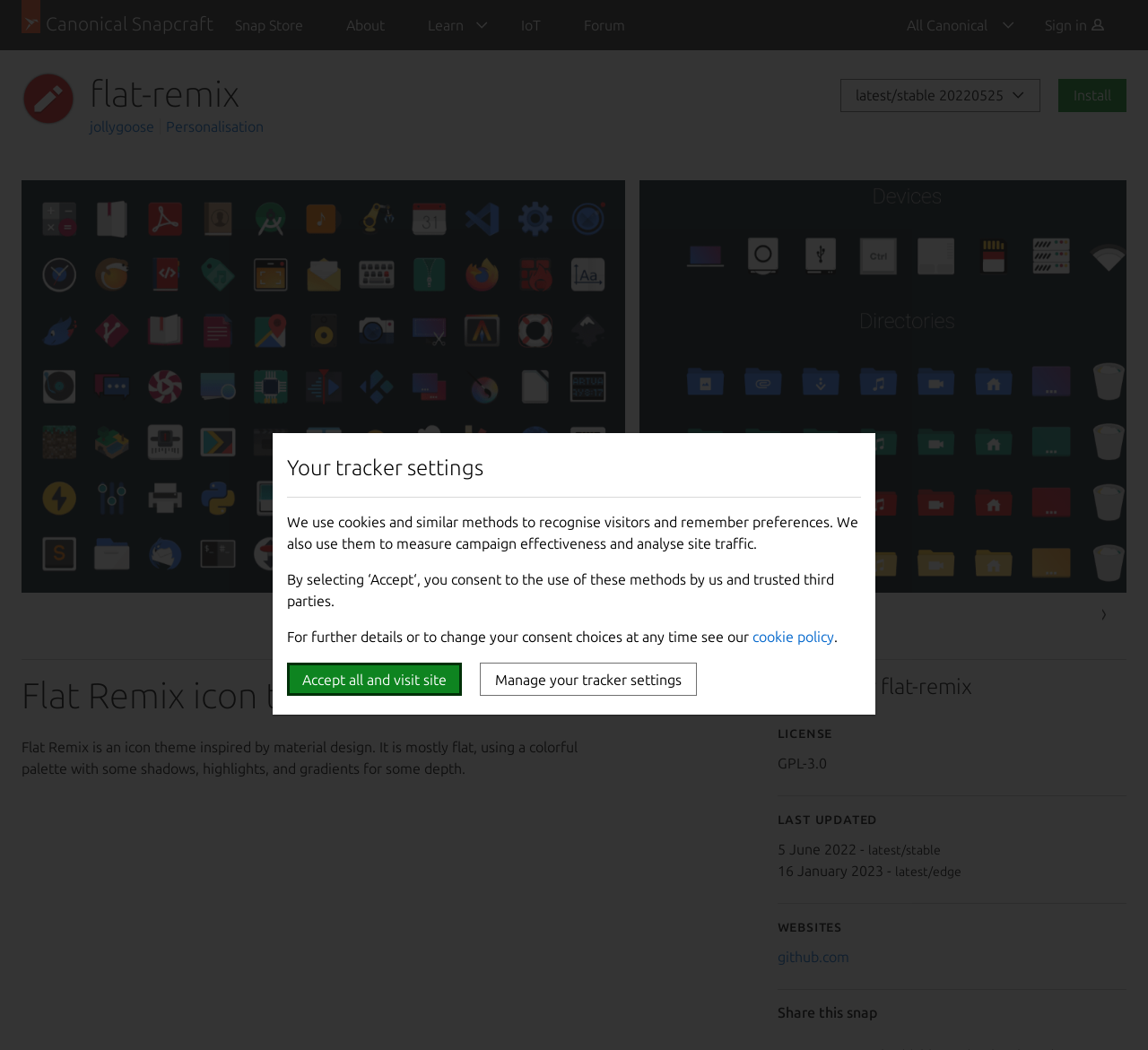Please locate the bounding box coordinates of the element that should be clicked to complete the given instruction: "View the details of flat-remix".

[0.677, 0.634, 0.981, 0.668]